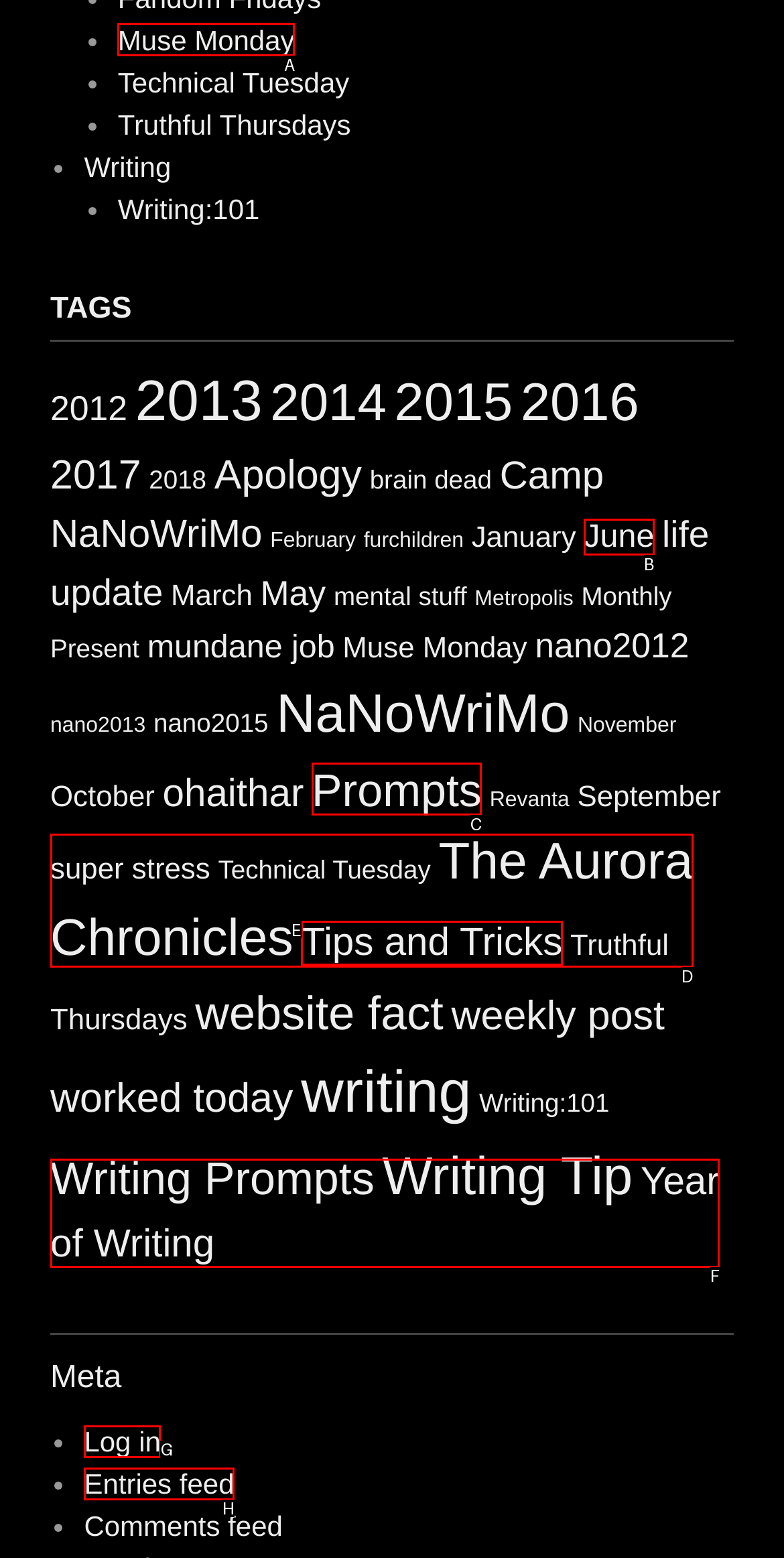Look at the highlighted elements in the screenshot and tell me which letter corresponds to the task: Click on Muse Monday.

A